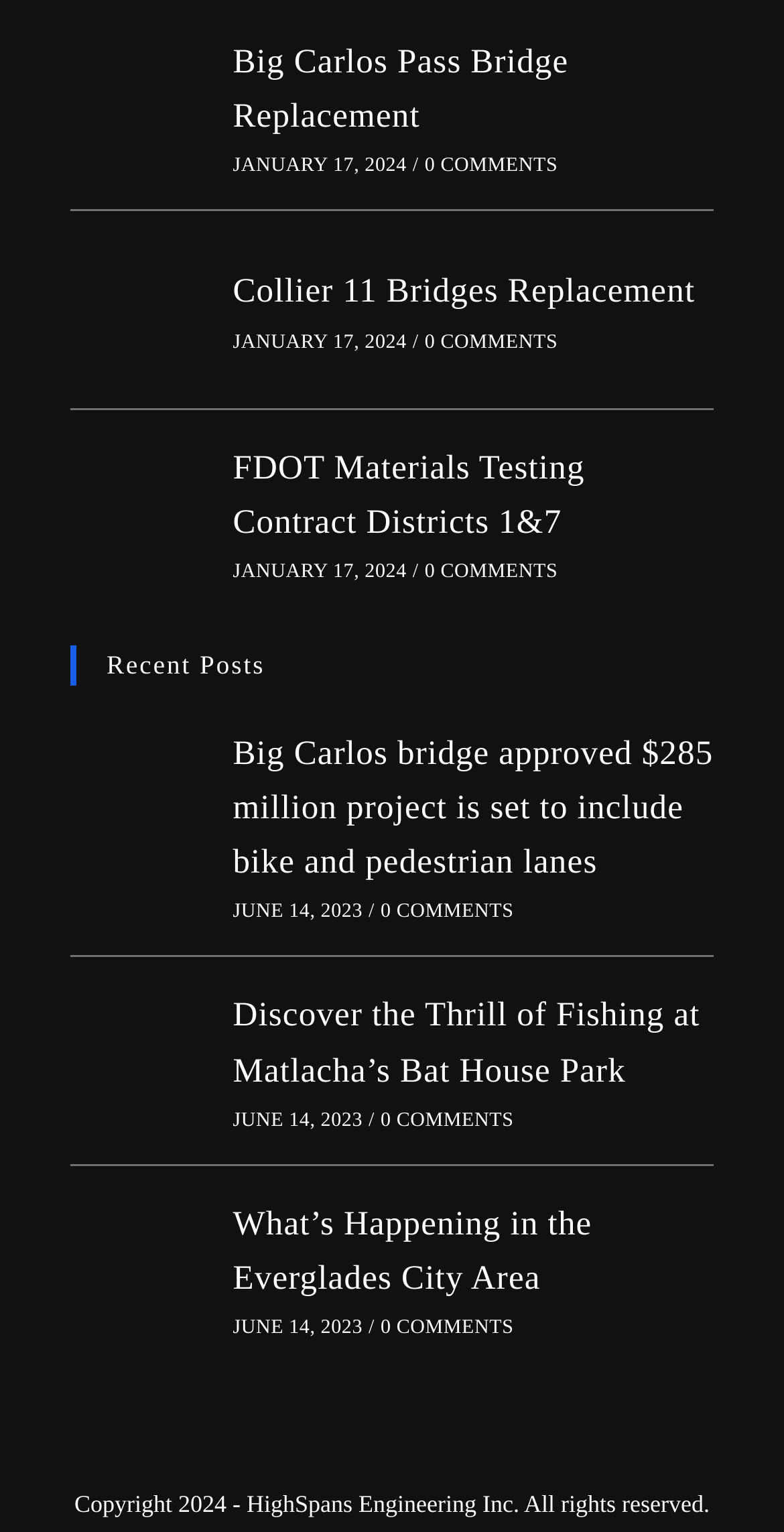Determine the bounding box coordinates of the region to click in order to accomplish the following instruction: "Read about Big Carlos bridge approved $285 million project". Provide the coordinates as four float numbers between 0 and 1, specifically [left, top, right, bottom].

[0.297, 0.479, 0.91, 0.575]